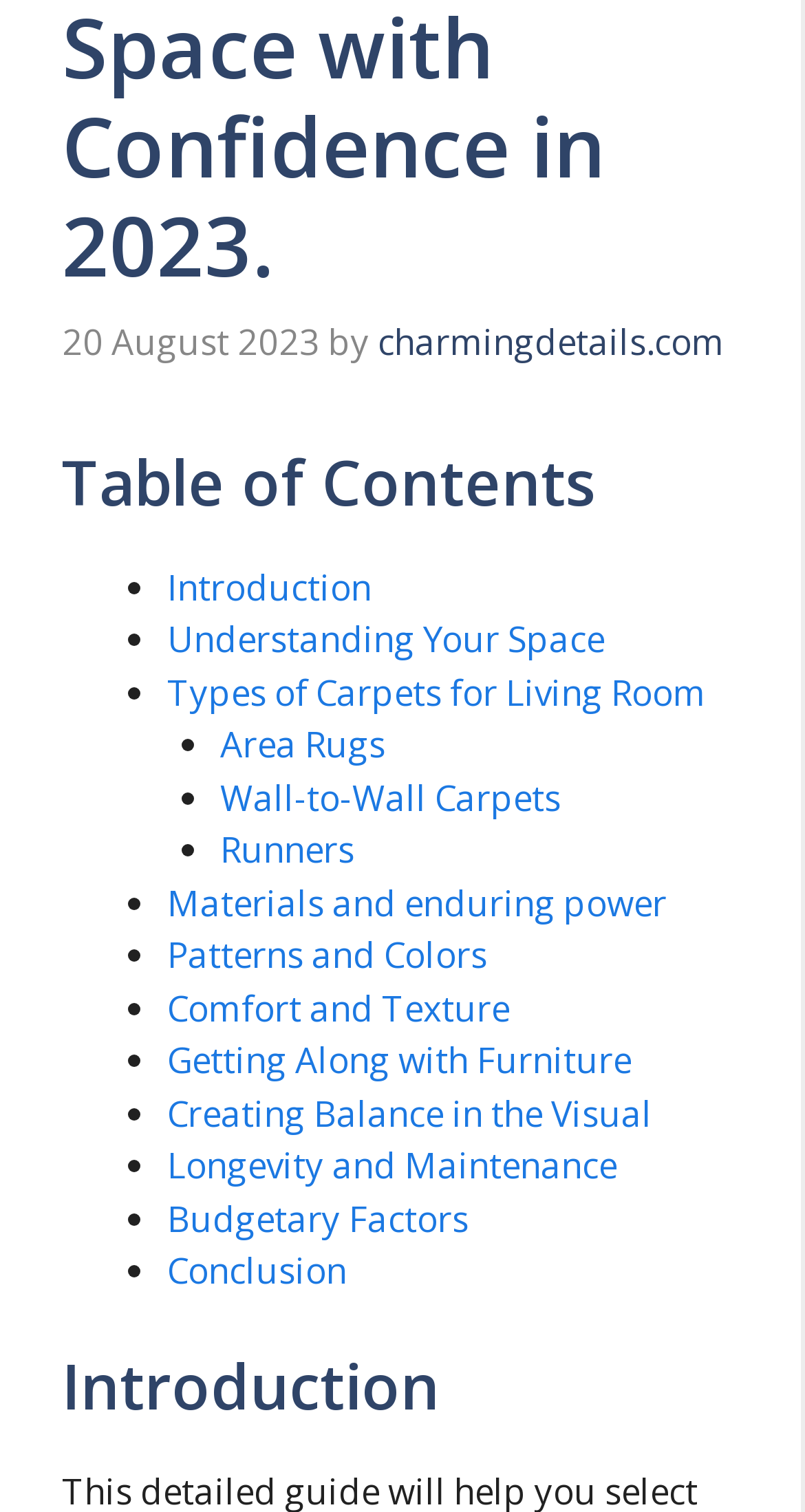What is the website of the author?
Please answer the question with a single word or phrase, referencing the image.

charmingdetails.com